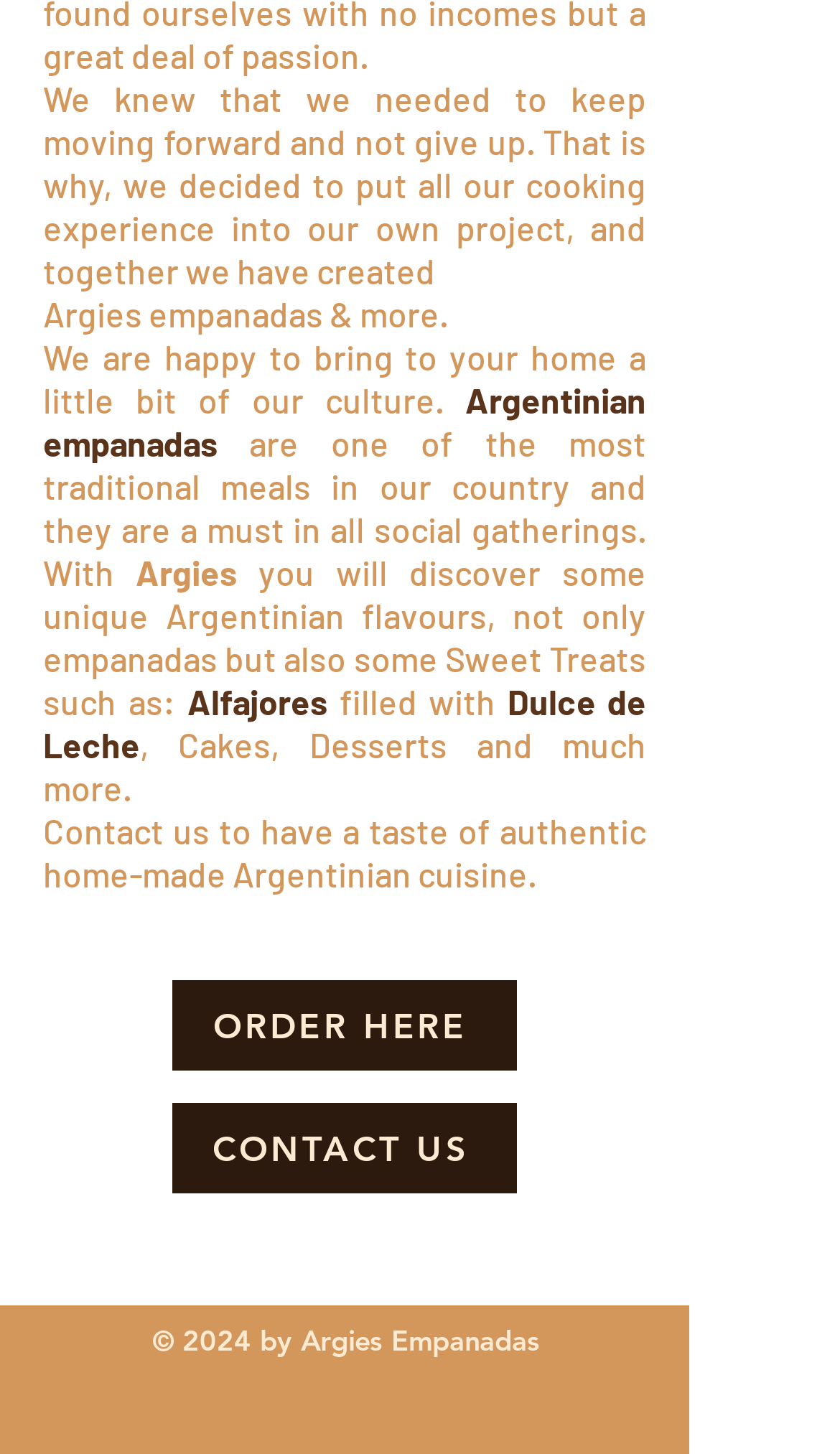Given the element description restaurants – Cabanas, identify the bounding box coordinates for the UI element on the webpage screenshot. The format should be (top-left x, top-left y, bottom-right x, bottom-right y), with values between 0 and 1.

None